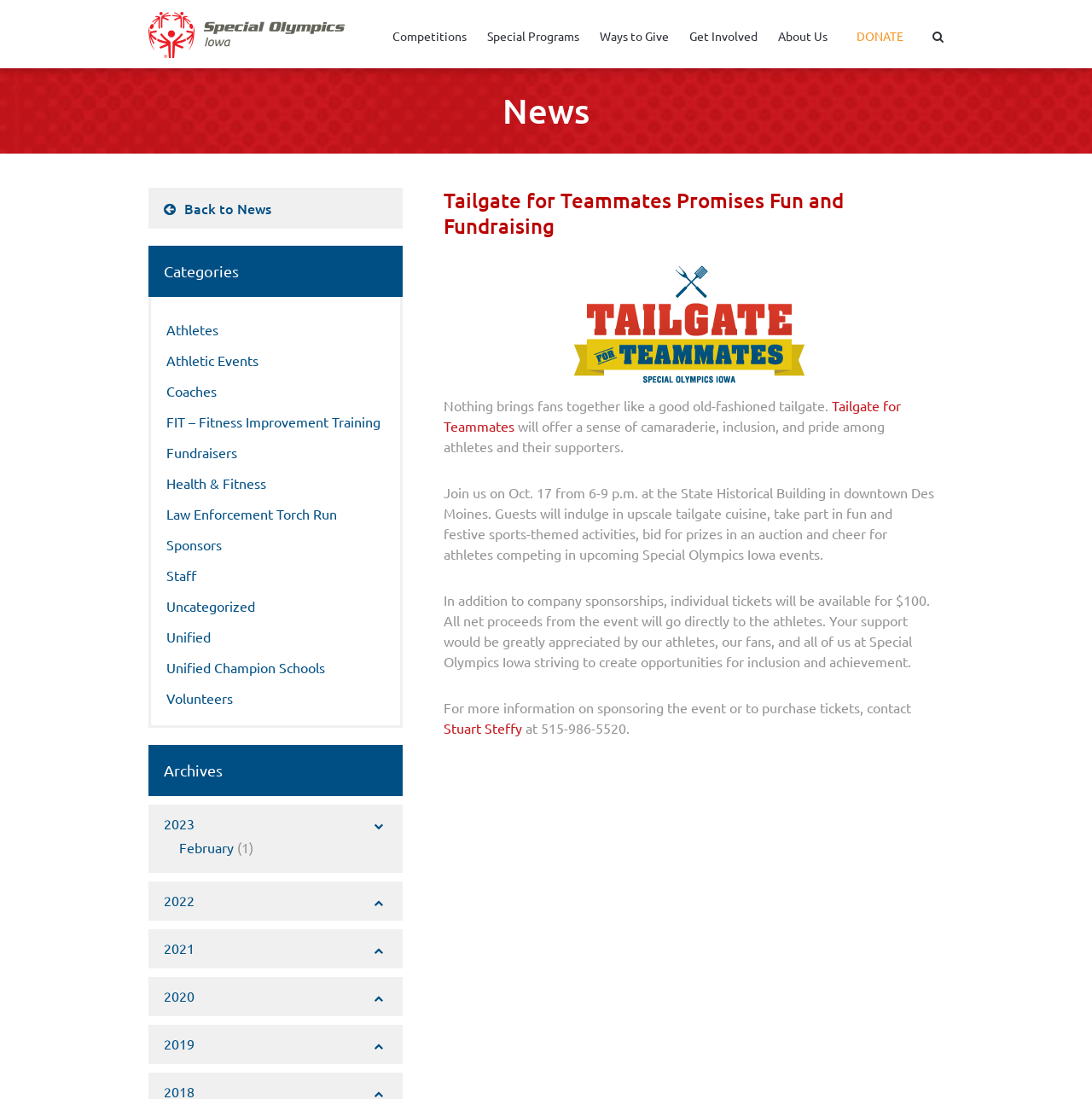Can you identify the bounding box coordinates of the clickable region needed to carry out this instruction: 'View the 'News' category'? The coordinates should be four float numbers within the range of 0 to 1, stated as [left, top, right, bottom].

[0.0, 0.062, 1.0, 0.14]